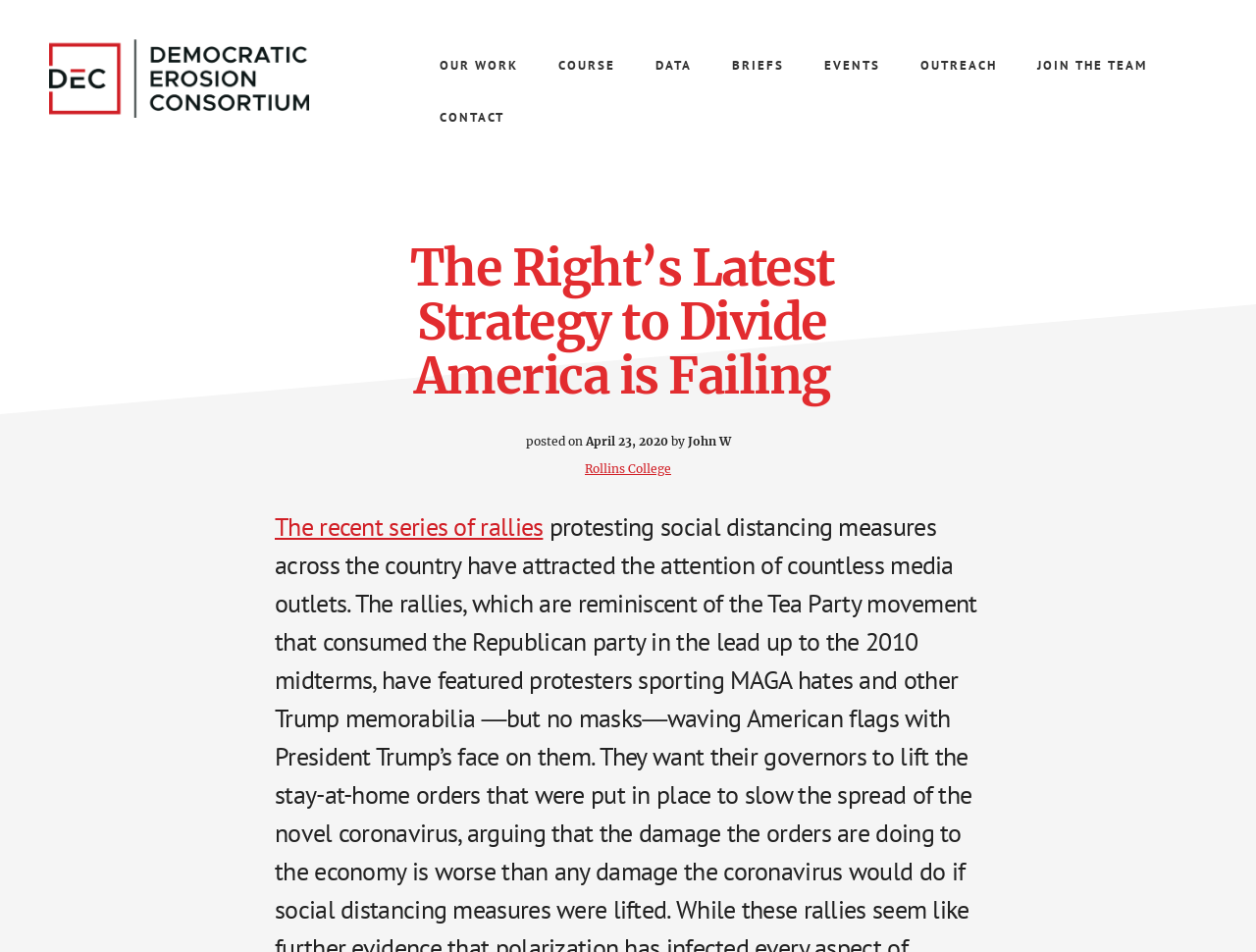Identify the bounding box of the UI element described as follows: "The recent series of rallies". Provide the coordinates as four float numbers in the range of 0 to 1 [left, top, right, bottom].

[0.219, 0.536, 0.432, 0.57]